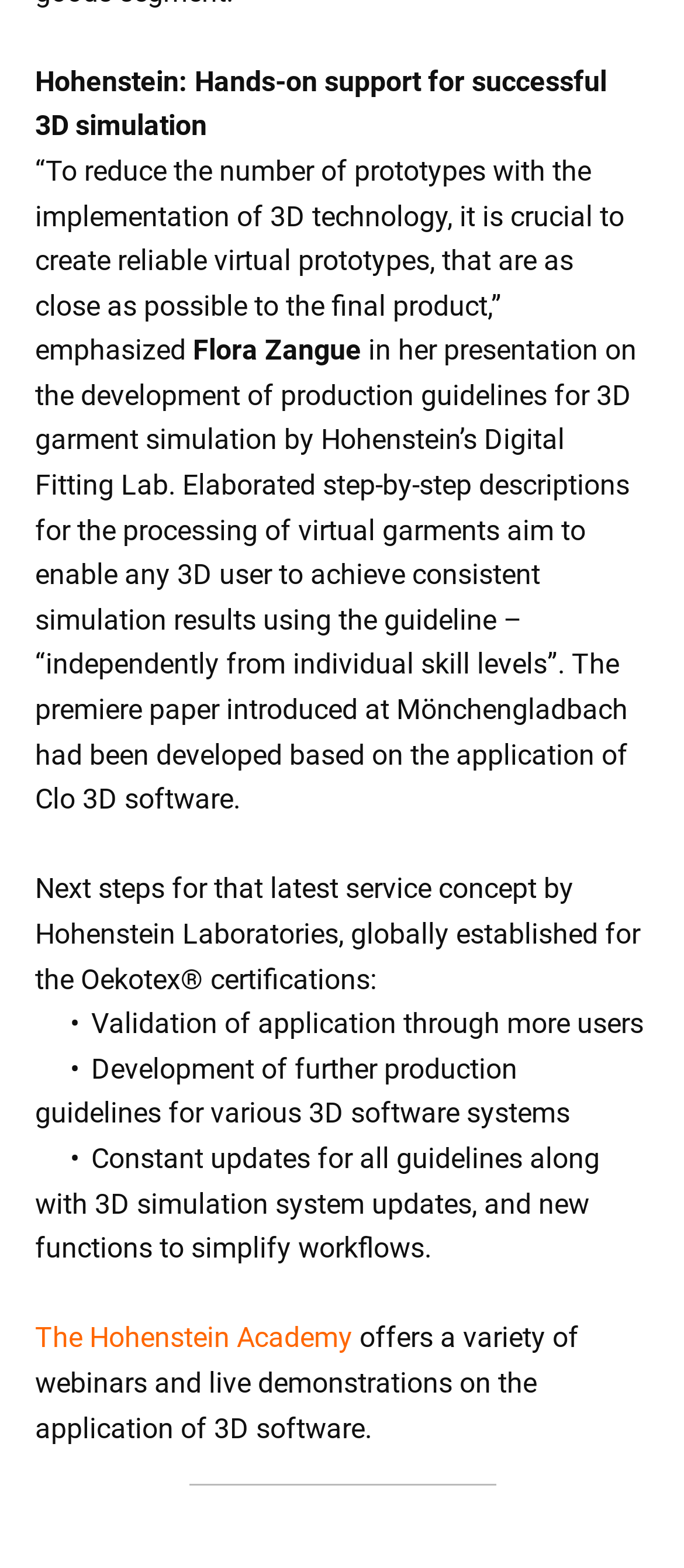Answer in one word or a short phrase: 
What is the goal of the next steps for the service concept?

Improvement and updates